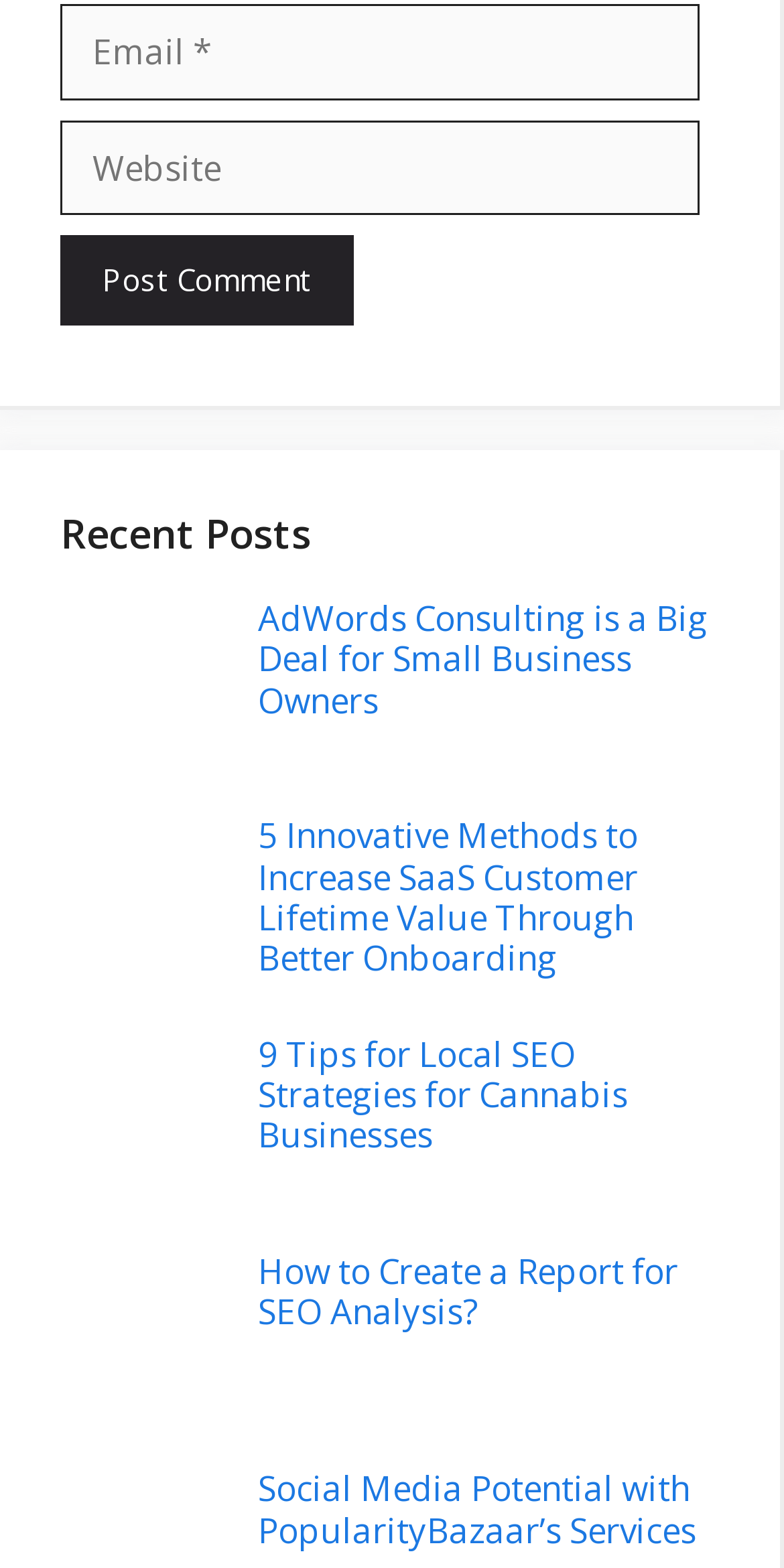Determine the bounding box coordinates for the element that should be clicked to follow this instruction: "Check Social Media Potential with PopularityBazaar’s Services". The coordinates should be given as four float numbers between 0 and 1, in the format [left, top, right, bottom].

[0.329, 0.935, 0.888, 0.99]